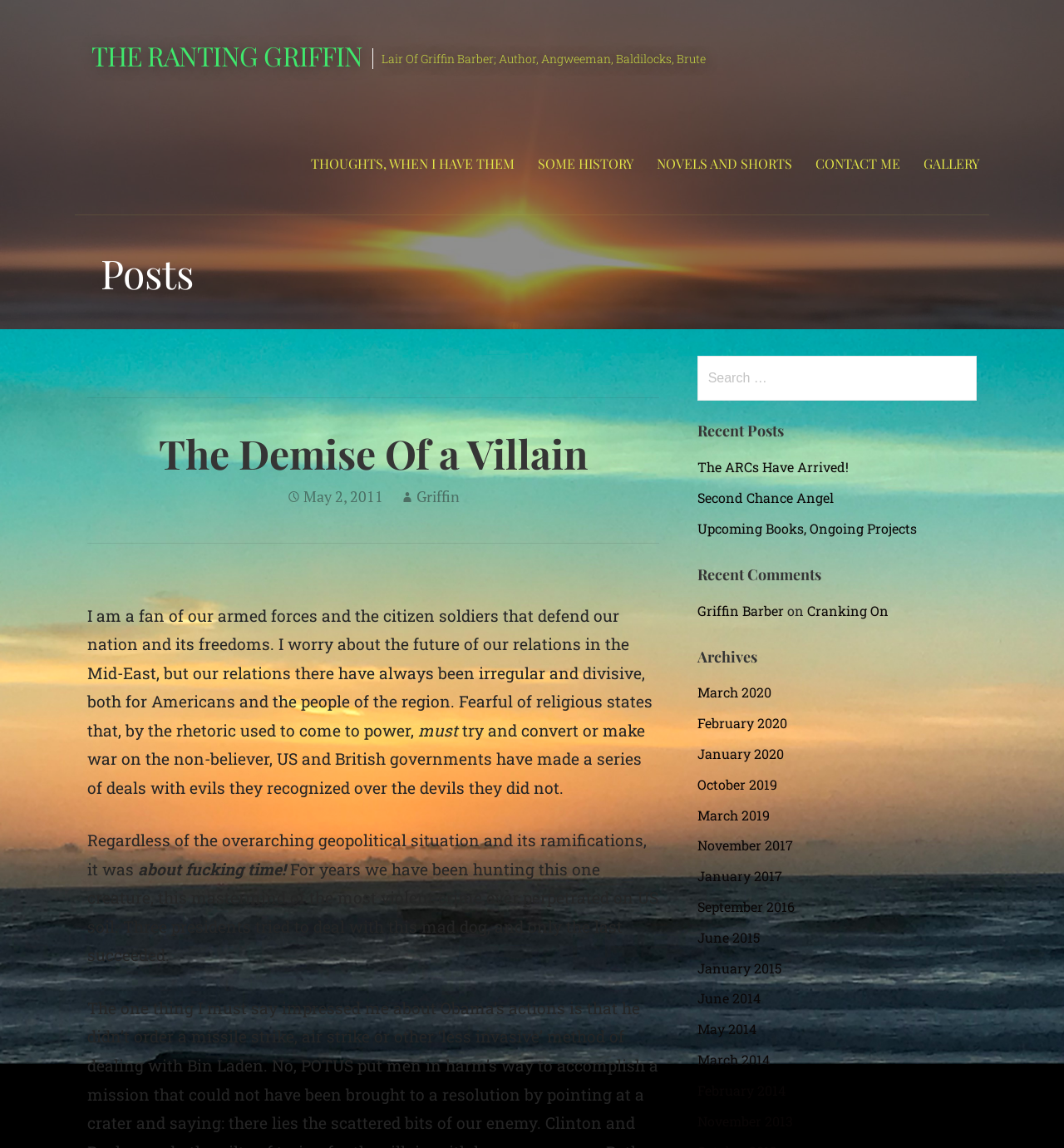Identify the bounding box coordinates of the element that should be clicked to fulfill this task: "Click on the 'THOUGHTS, WHEN I HAVE THEM' link". The coordinates should be provided as four float numbers between 0 and 1, i.e., [left, top, right, bottom].

[0.283, 0.097, 0.493, 0.187]